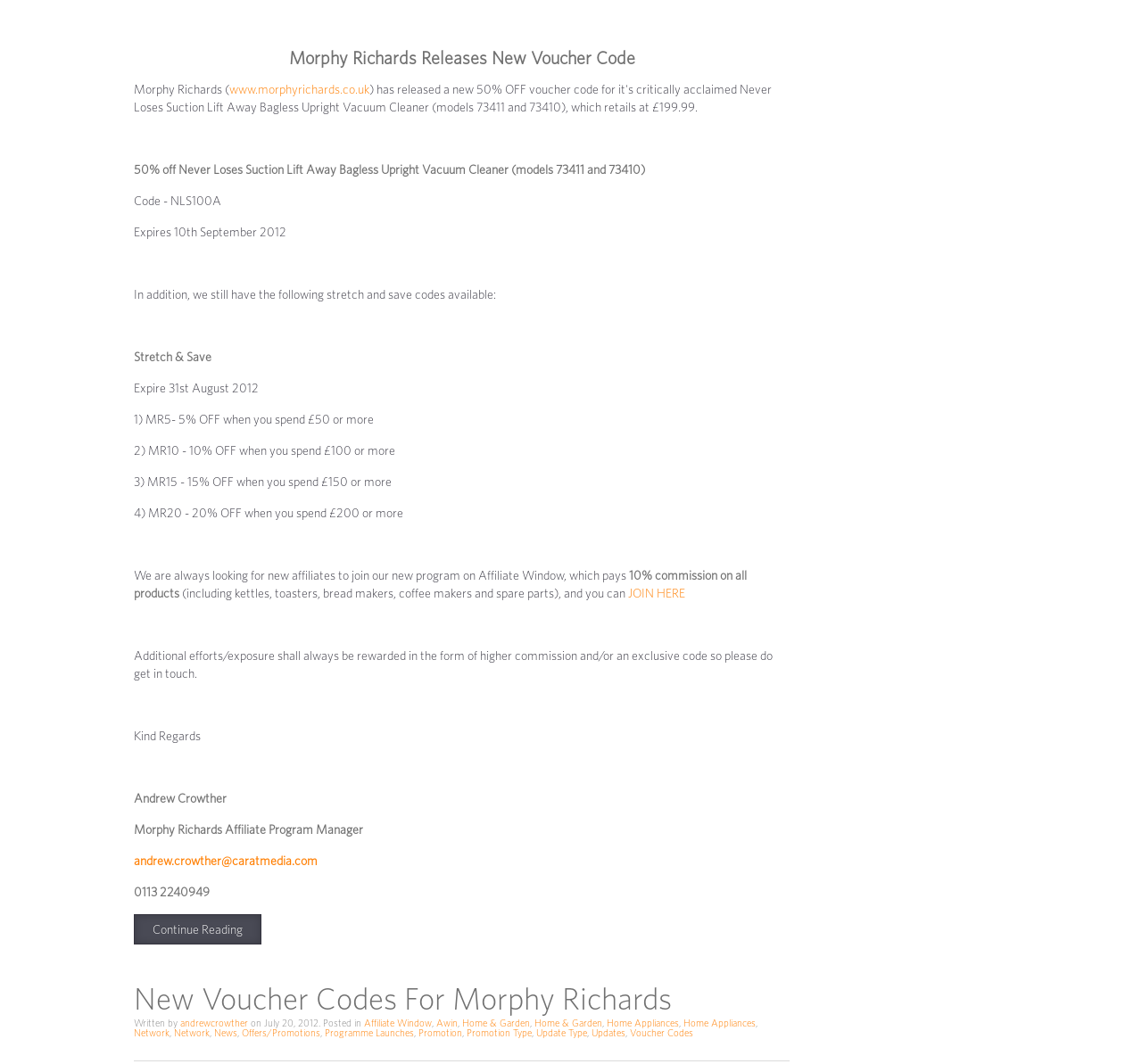Please identify the bounding box coordinates of the element's region that needs to be clicked to fulfill the following instruction: "Click on the 'JOIN HERE' link". The bounding box coordinates should consist of four float numbers between 0 and 1, i.e., [left, top, right, bottom].

[0.55, 0.551, 0.6, 0.564]